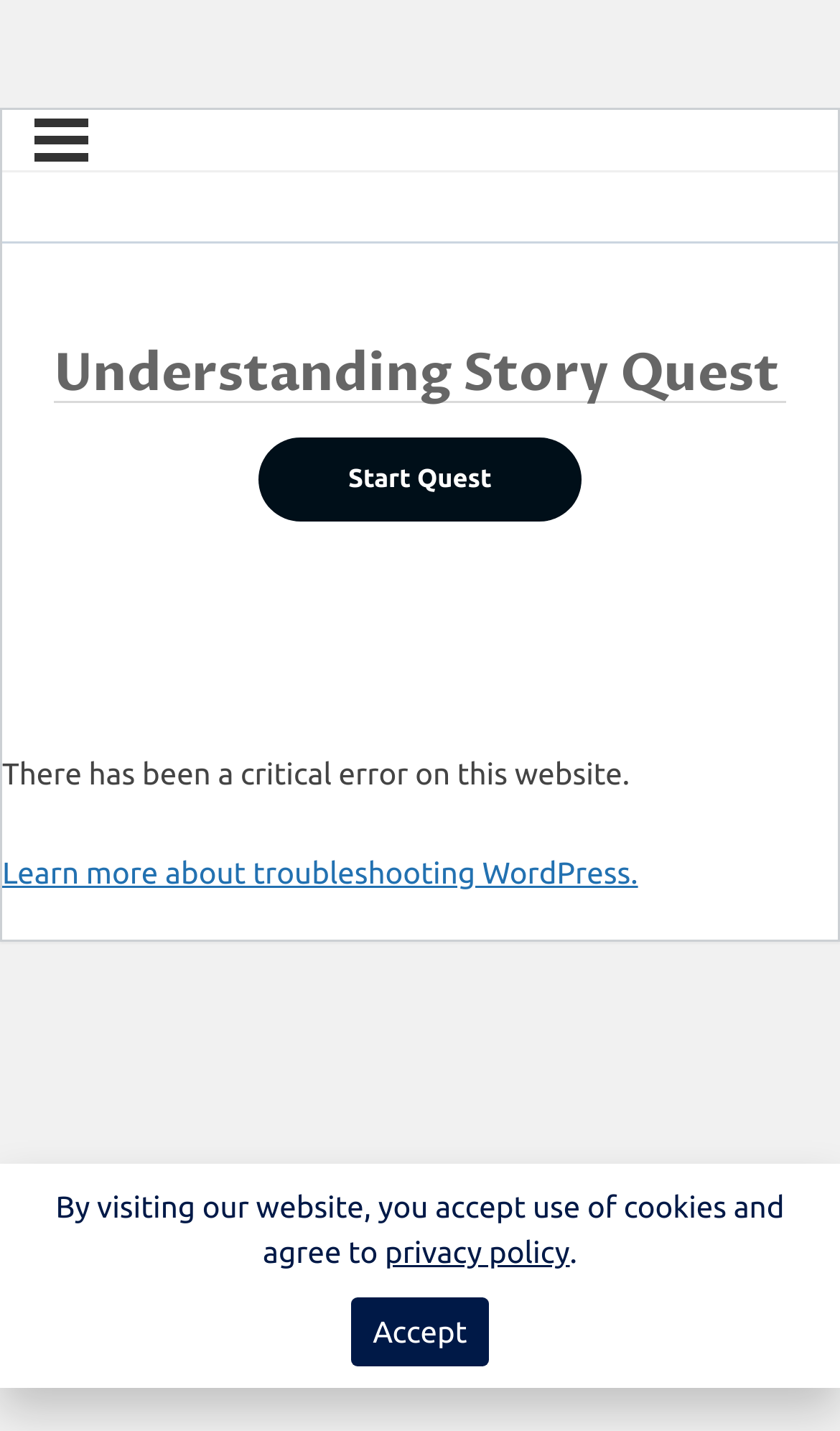Predict the bounding box of the UI element based on the description: "name="startQuiz" value="Start Quest"". The coordinates should be four float numbers between 0 and 1, formatted as [left, top, right, bottom].

[0.308, 0.306, 0.692, 0.365]